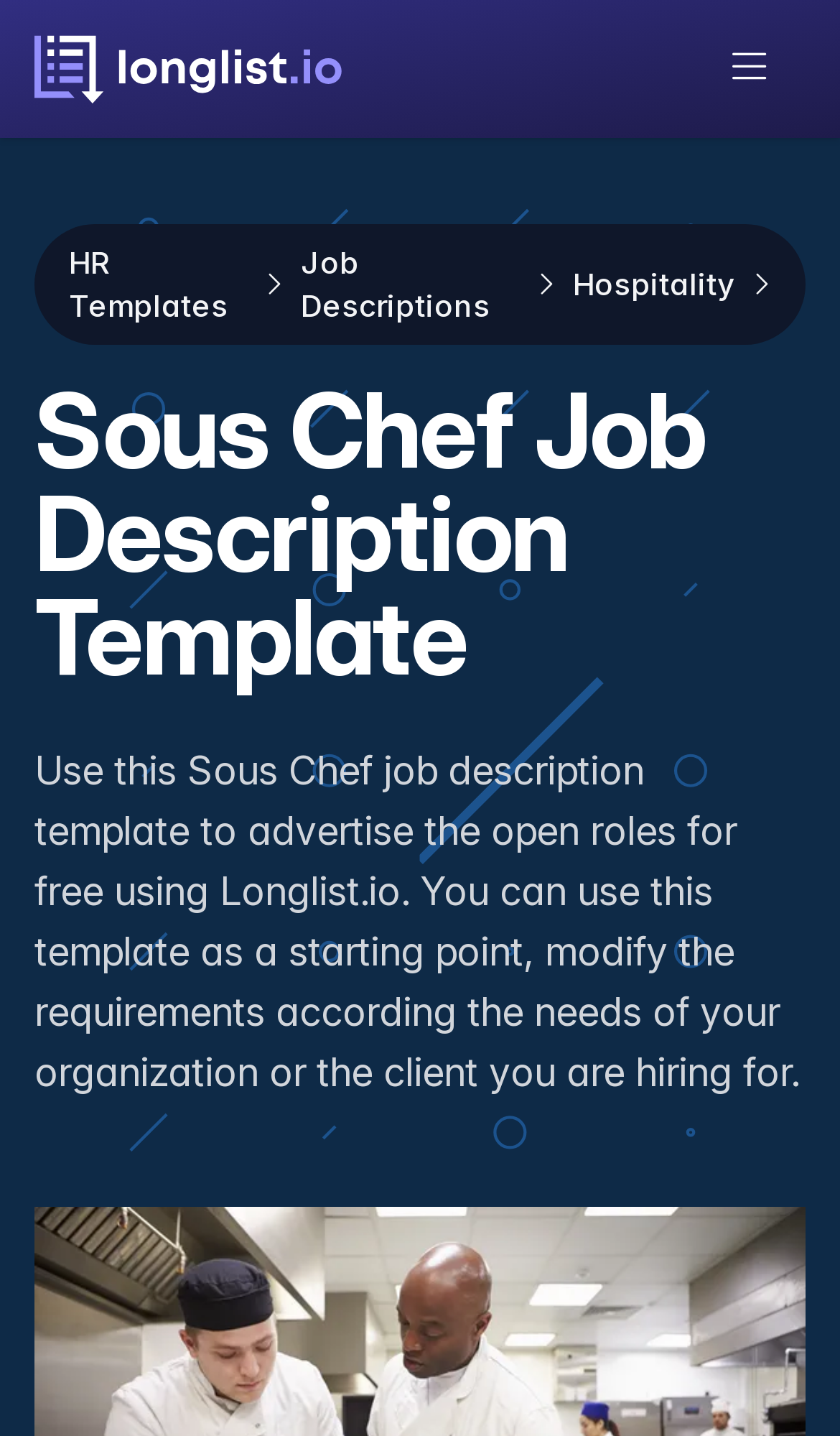Analyze the image and answer the question with as much detail as possible: 
What type of job is this template for?

The heading on the webpage clearly states that the template is for a Sous Chef job description, which suggests that the template is specifically designed for hiring Sous Chefs in the Hospitality industry.